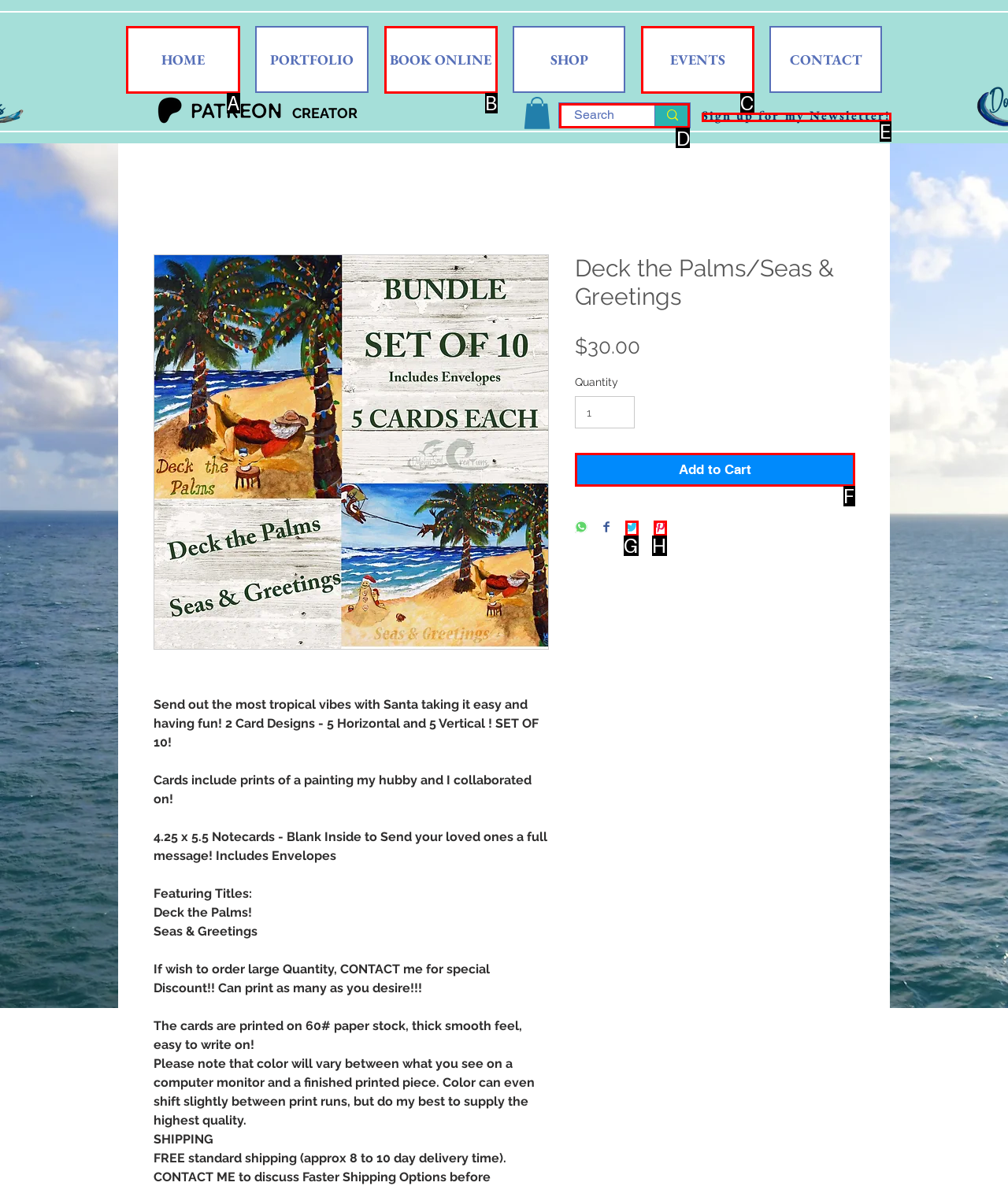To perform the task "Search for something", which UI element's letter should you select? Provide the letter directly.

D